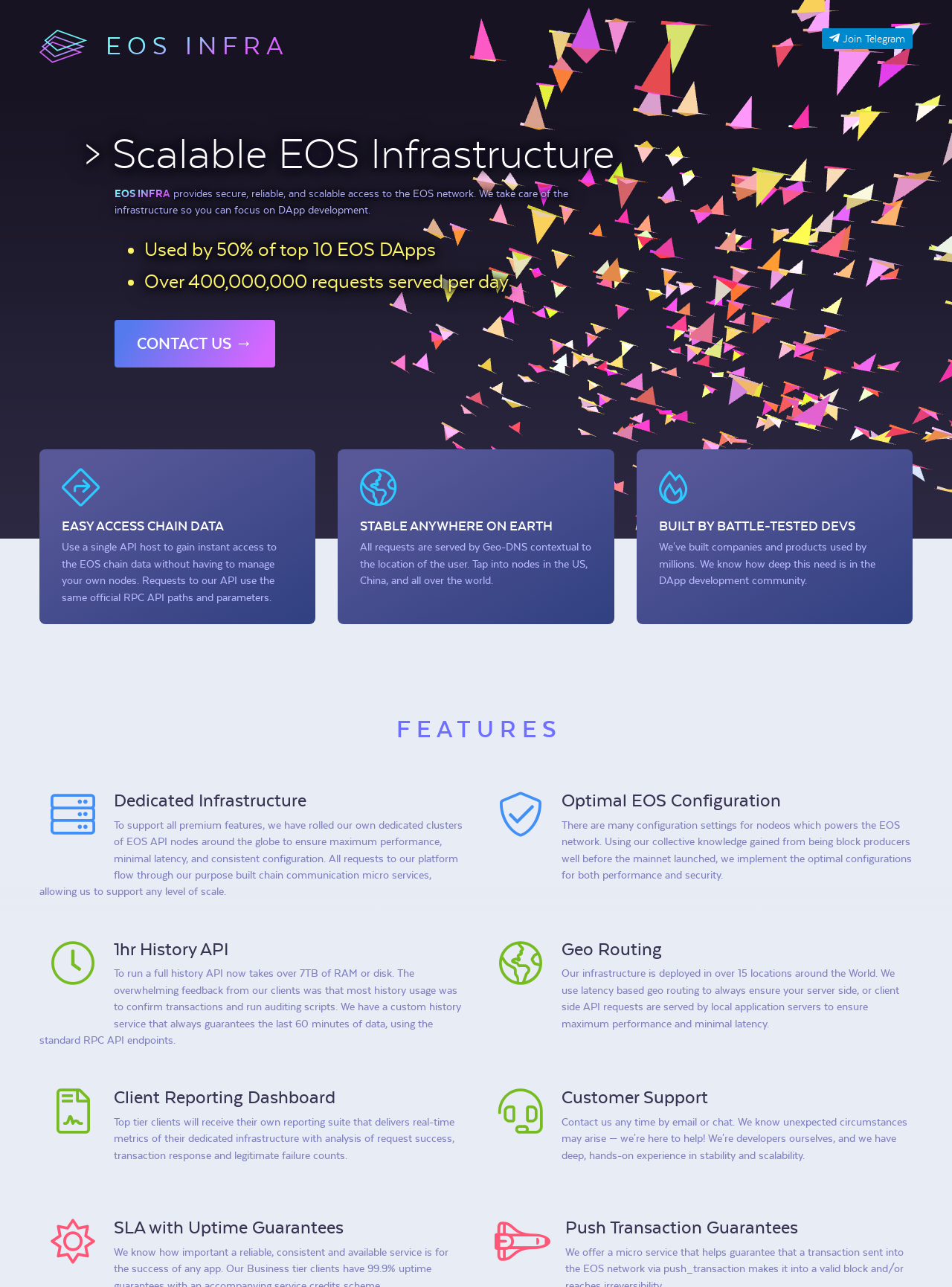Determine the bounding box for the UI element as described: "← Previous Post". The coordinates should be represented as four float numbers between 0 and 1, formatted as [left, top, right, bottom].

None